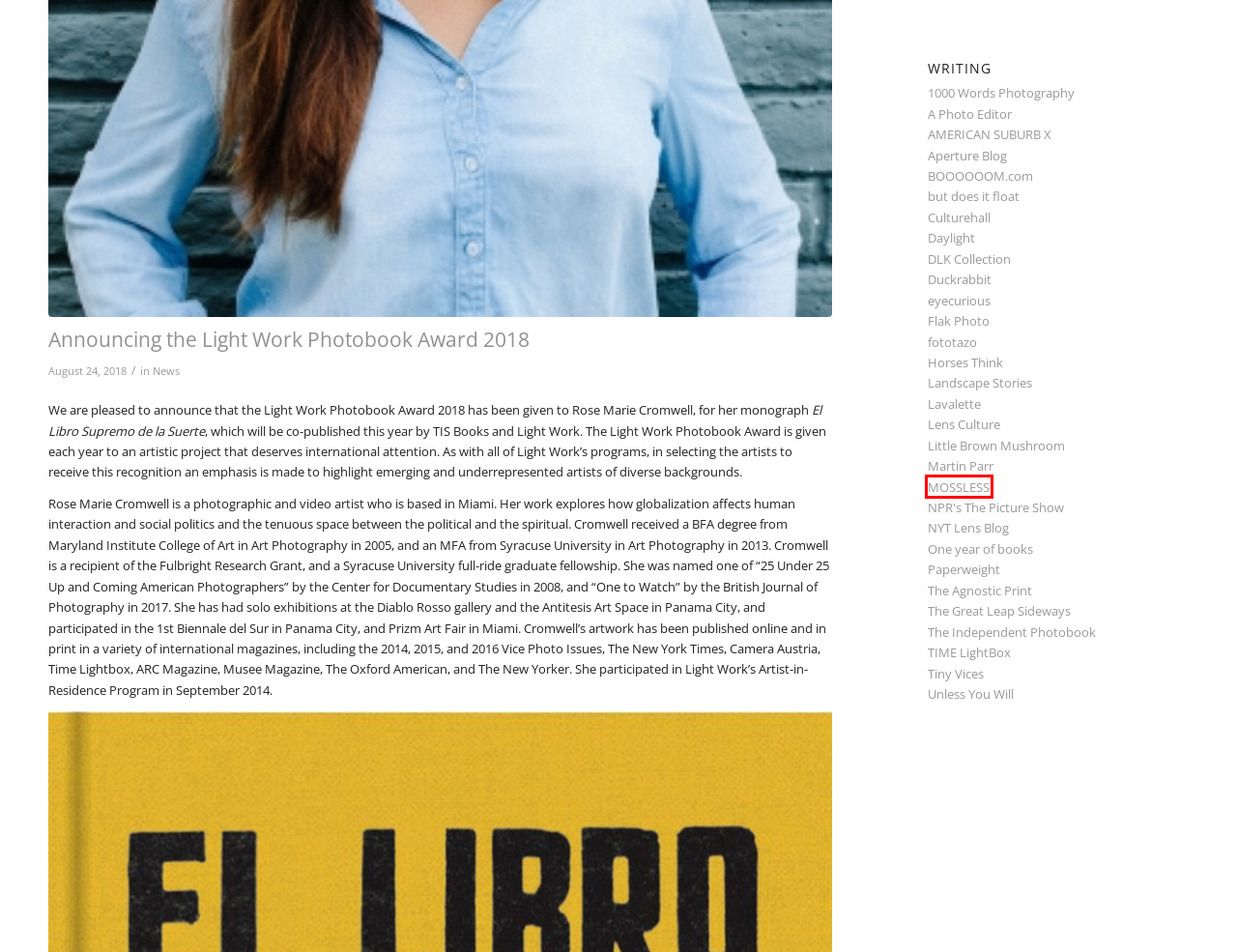Consider the screenshot of a webpage with a red bounding box around an element. Select the webpage description that best corresponds to the new page after clicking the element inside the red bounding box. Here are the candidates:
A. Blog | Martin Parr
B. Blog – LITTLE BROWN MUSHROOM
C. fototazo
D. but does it float
E. 2024澳洲幸运5开奖记录查询-历史开奖号码体彩168-澳洲幸运5（官网）开奖结果直播 Life Happens
F. Horses Think – Digital Arts, Photography and Design
G. Bally Technologies Lady Robin Hood Slot - Free Casino Games
H. UNLESS YOU WILL Studio

G